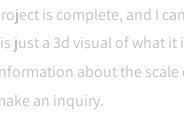Offer a meticulous description of the image.

This image showcases a 3D visual representation of a living room design tailored for a busy client, a property trainer and developer. The concept prioritizes a design that complements the Tudor style of the newly renovated property, featuring original details like restored floorboards and bespoke paneling characteristic of the era. 

The rendered design emphasizes a cozy and inviting atmosphere, ideal for relaxation after a hectic day. Key features include a revolving bookcase leading to a yoga studio and custom joinery alongside the fireplace, all articulated within a rich and harmonious color palette. This visual serves as a preliminary glimpse into the final project, which is currently in development. For additional details about the project's scale and the designer's involvement, inquiries are encouraged.